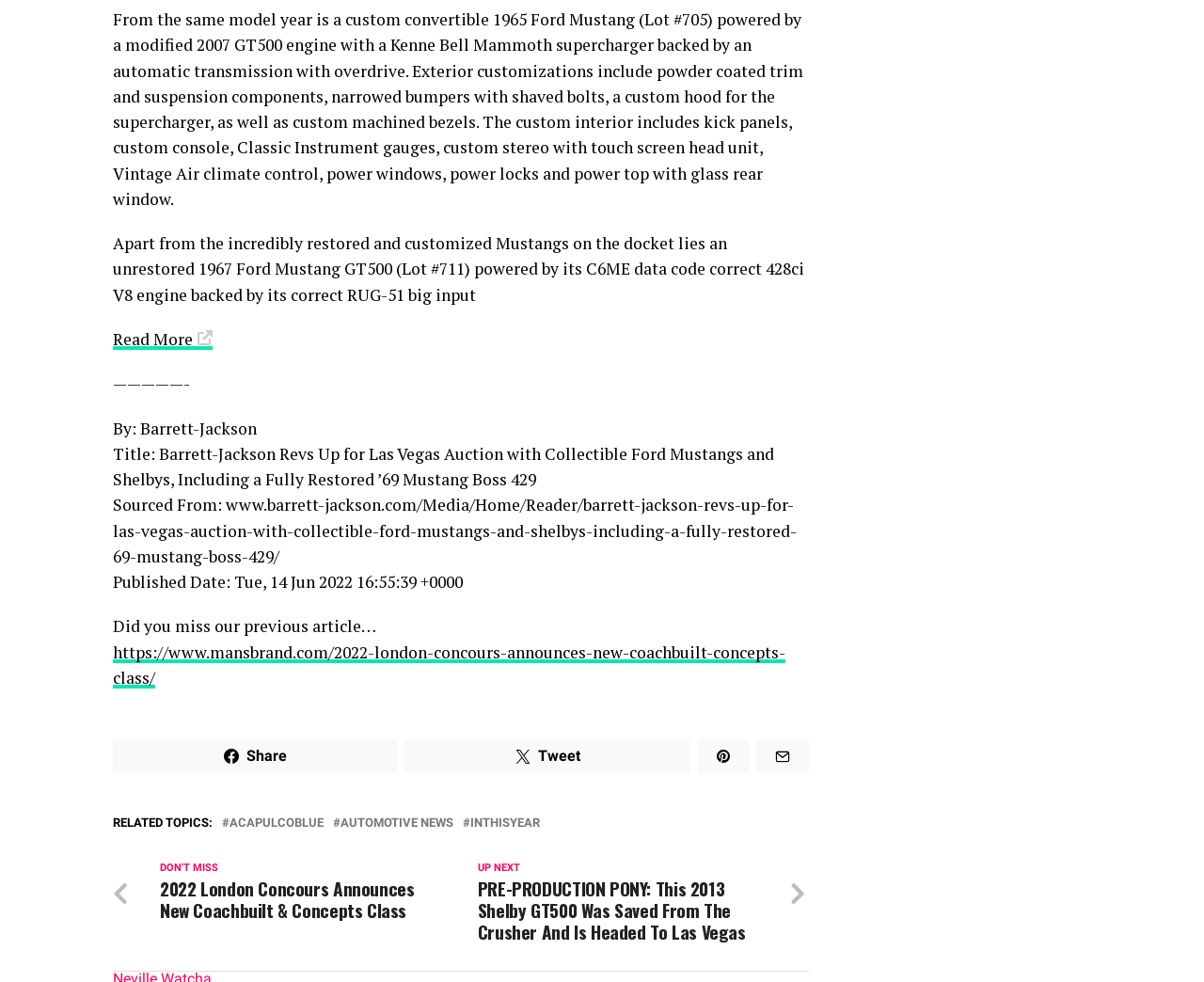Determine the bounding box coordinates of the section to be clicked to follow the instruction: "Set term in years". The coordinates should be given as four float numbers between 0 and 1, formatted as [left, top, right, bottom].

None